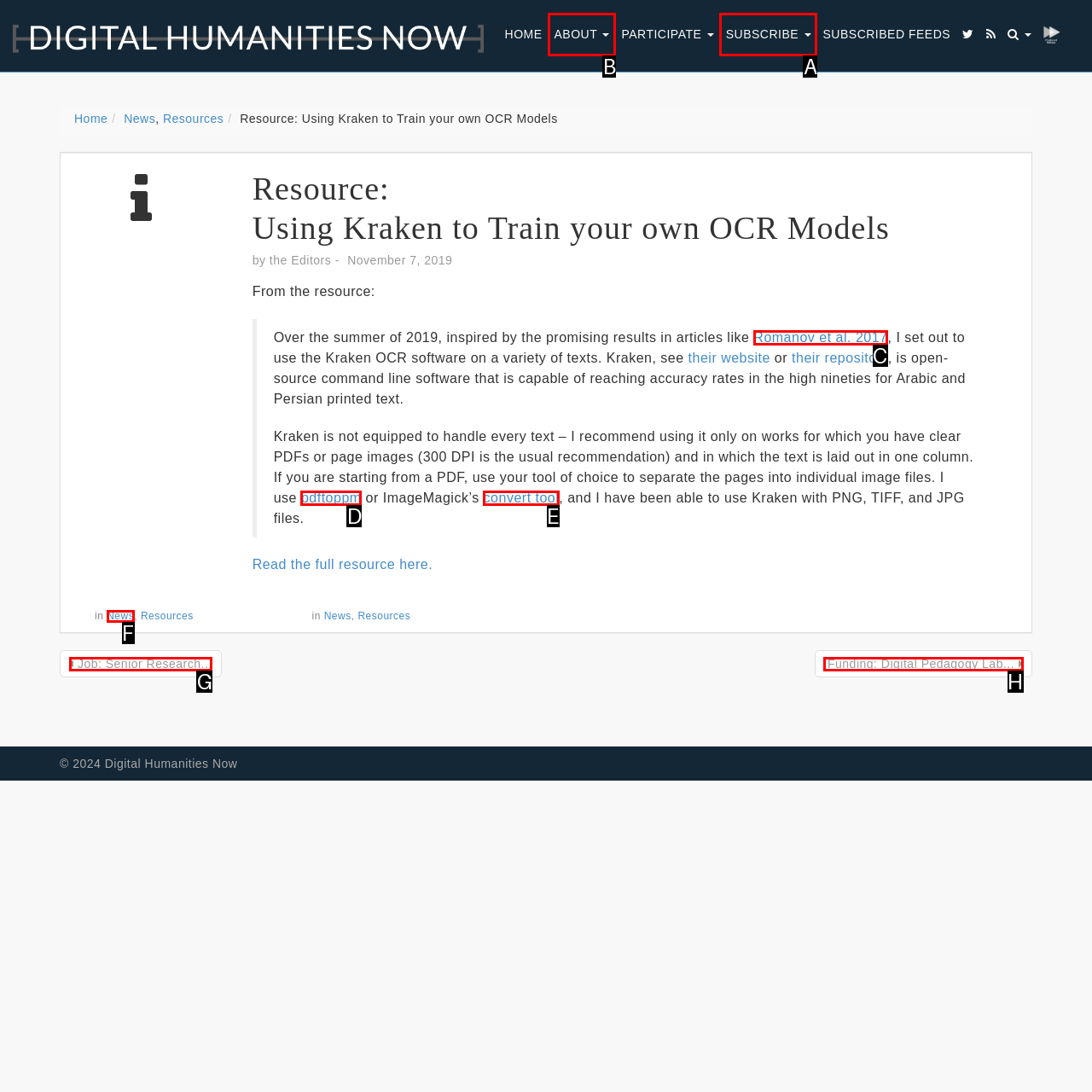Tell me which one HTML element I should click to complete the following task: Go to the 'Gallery home page' Answer with the option's letter from the given choices directly.

None